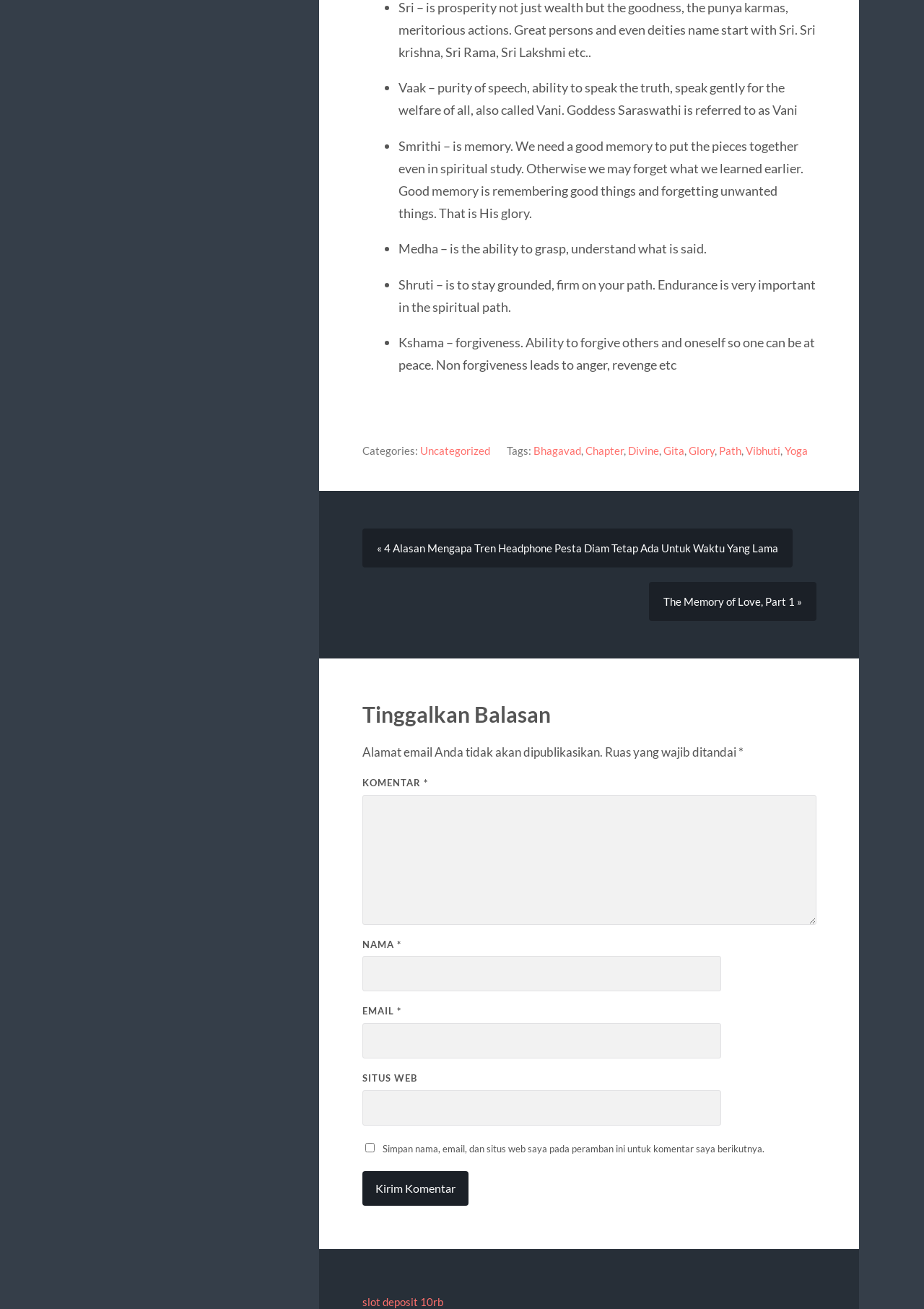Provide a brief response to the question below using one word or phrase:
What is the category of the current post?

Uncategorized